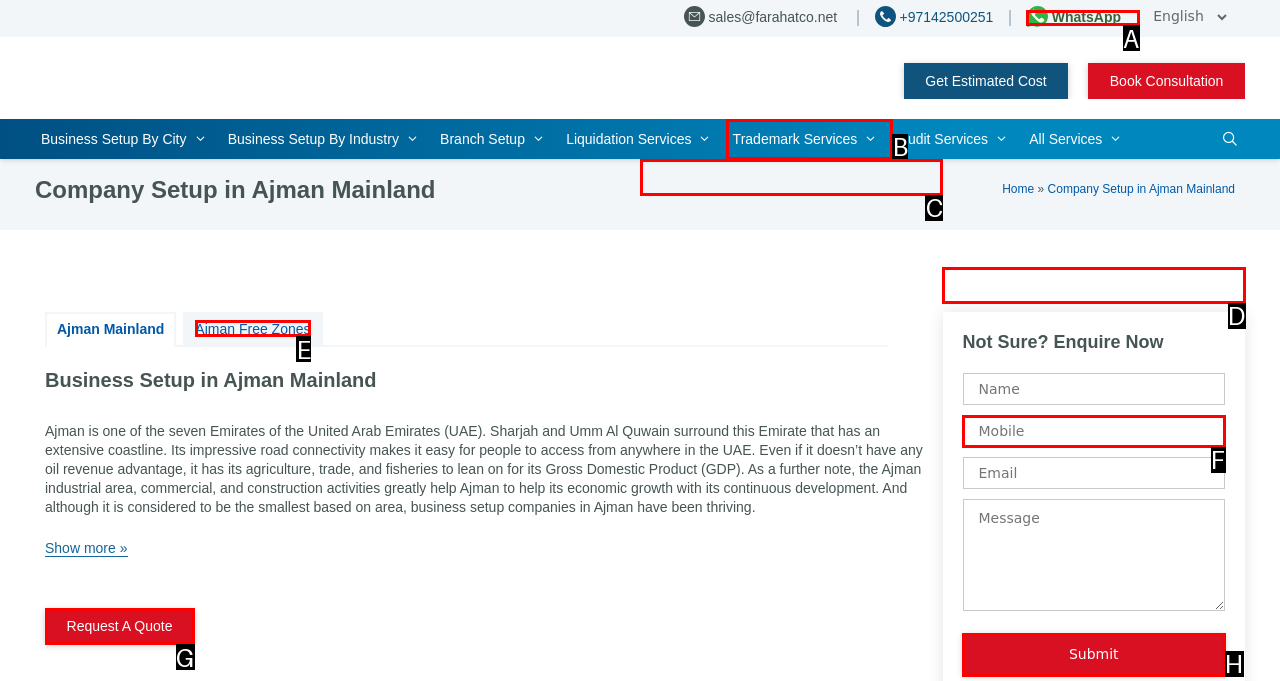Identify the letter of the UI element needed to carry out the task: Contact the company through WhatsApp
Reply with the letter of the chosen option.

A